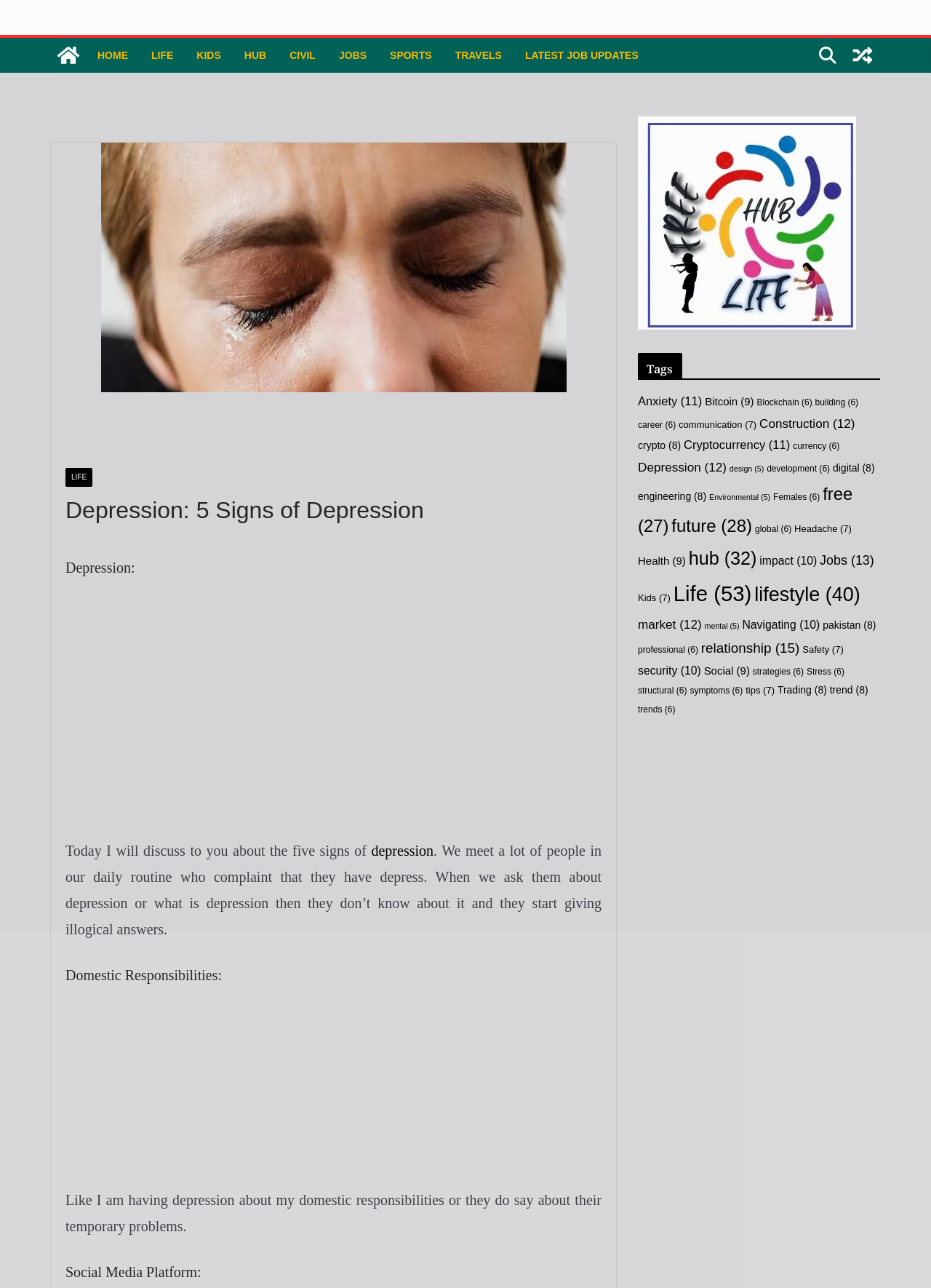How many paragraphs are there in the article?
Please provide a single word or phrase as your answer based on the image.

4